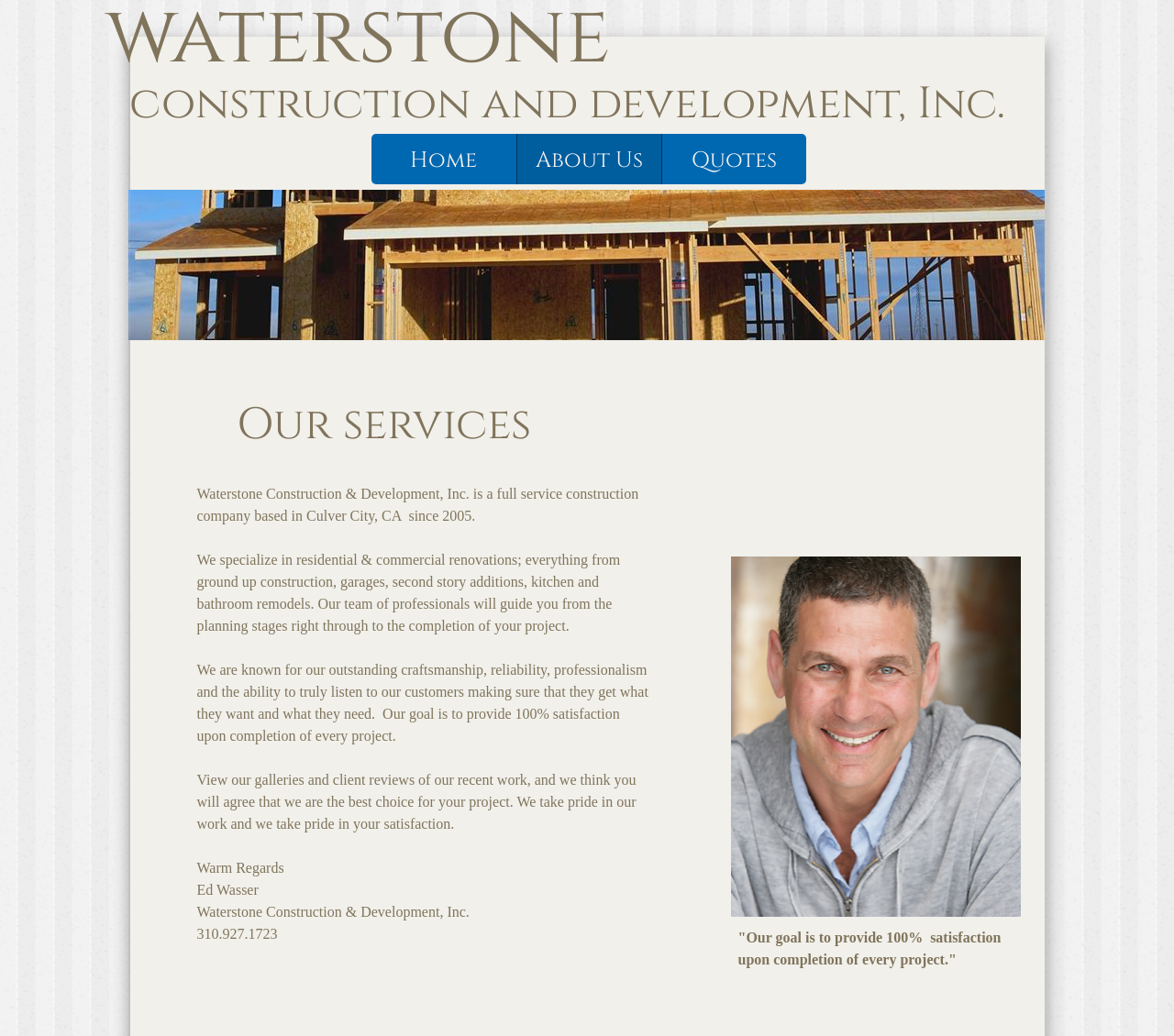Provide a one-word or one-phrase answer to the question:
What type of projects does the company specialize in?

Residential & commercial renovations